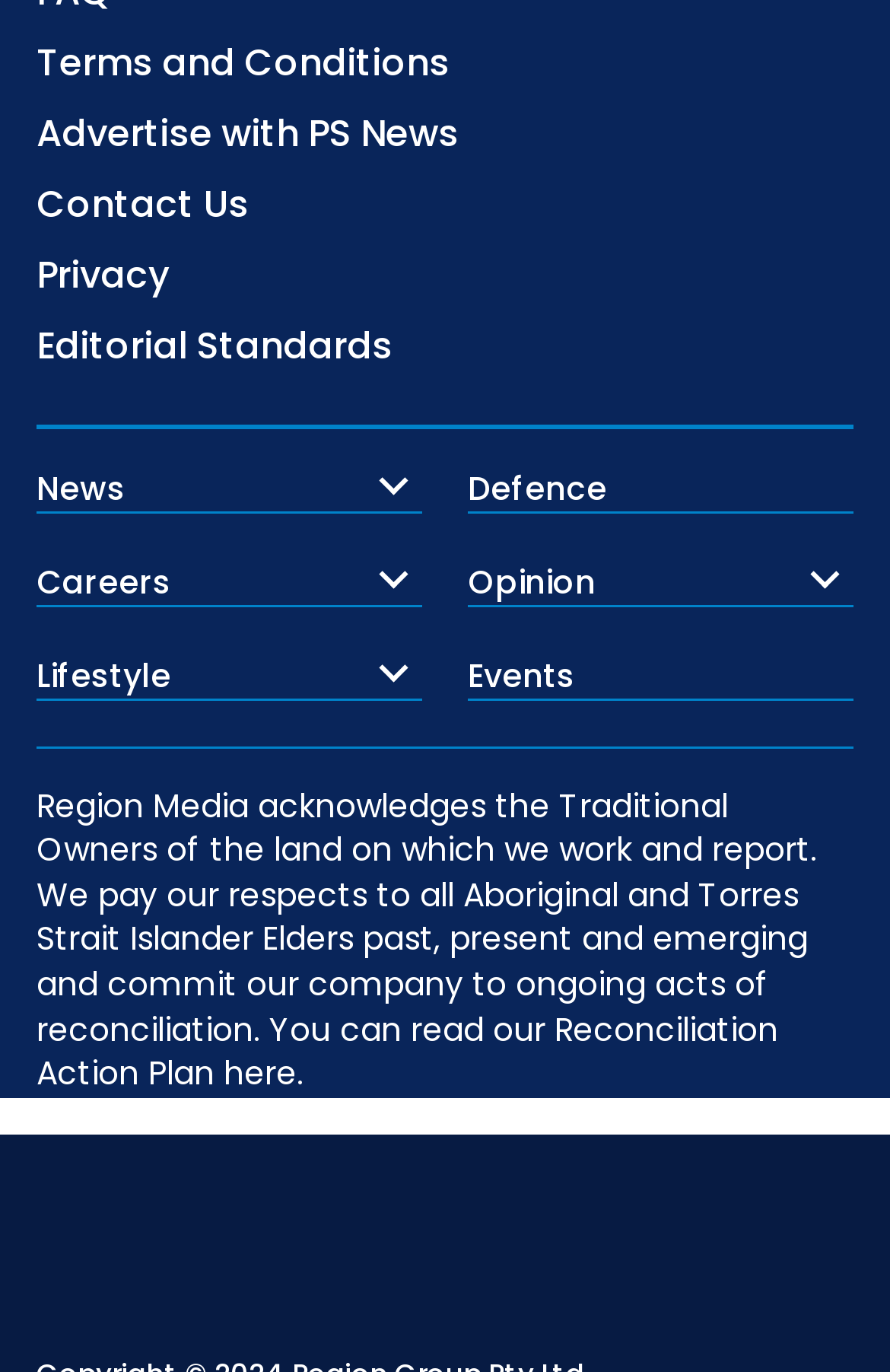Can you find the bounding box coordinates of the area I should click to execute the following instruction: "Browse 'Skin Care' category"?

None